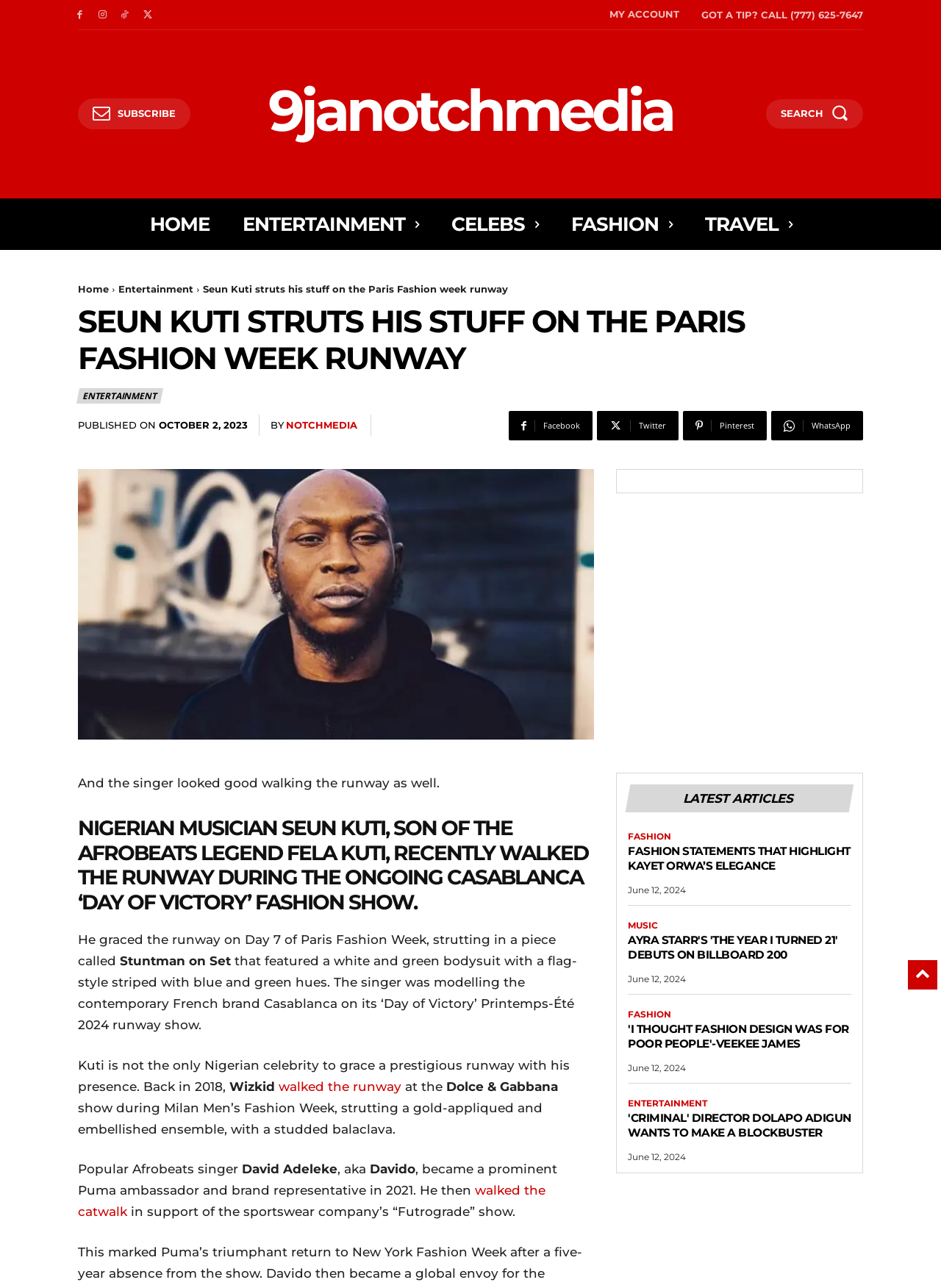Answer the following in one word or a short phrase: 
What is the color of the bodysuit Seun Kuti is wearing?

White and green